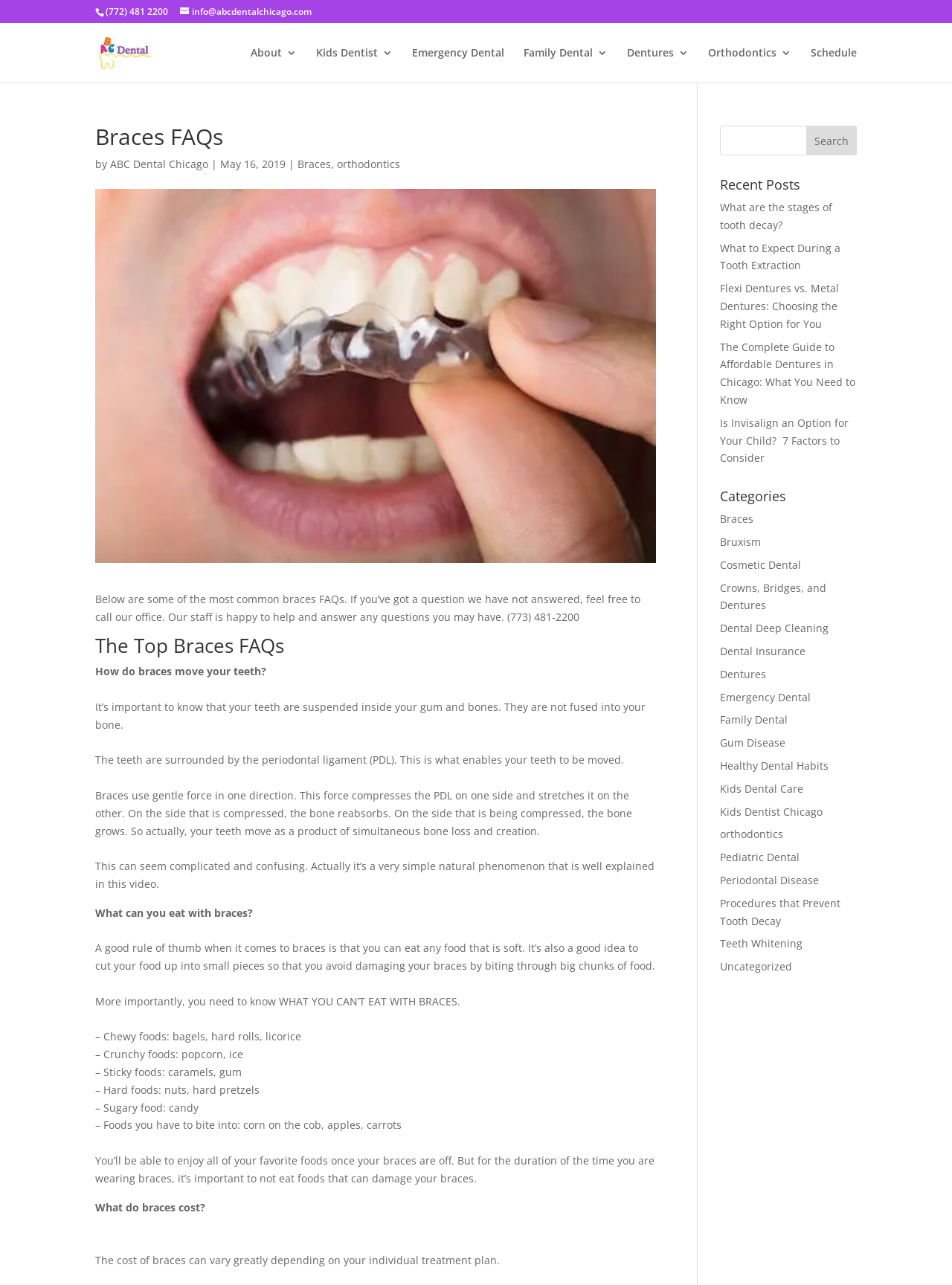Bounding box coordinates should be provided in the format (top-left x, top-left y, bottom-right x, bottom-right y) with all values between 0 and 1. Identify the bounding box for this UI element: Pediatric Dental

[0.756, 0.662, 0.84, 0.673]